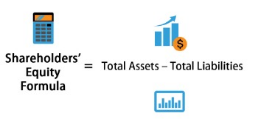Provide a comprehensive description of the image.

The image presents a formula for calculating Shareholders' Equity, visually represented alongside relevant icons. The formula is expressed as:

**Shareholders' Equity = Total Assets - Total Liabilities**

This equation emphasizes the fundamental financial principle that the equity held by shareholders in a company is determined by subtracting the company's total liabilities from its total assets. To the left, a calculator icon signifies the calculation aspect, while central financial graphics, including a rising graph with a dollar sign, indicate growth and value generation. Additionally, a bar chart icon at the bottom suggests financial analysis and assessment, reinforcing the importance of understanding shareholders' equity in evaluating a company's financial health.